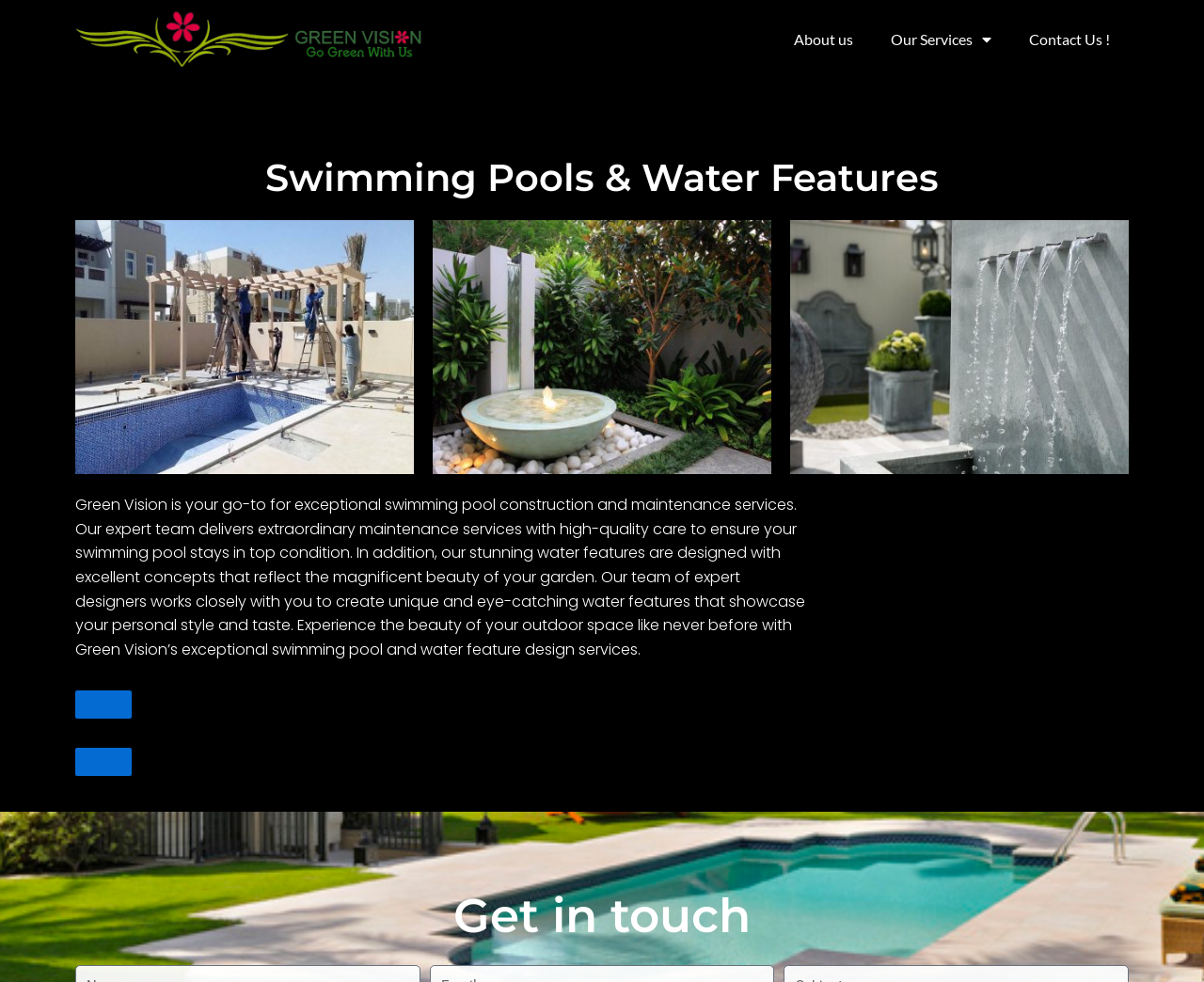Reply to the question with a brief word or phrase: How many images are displayed on the webpage?

3